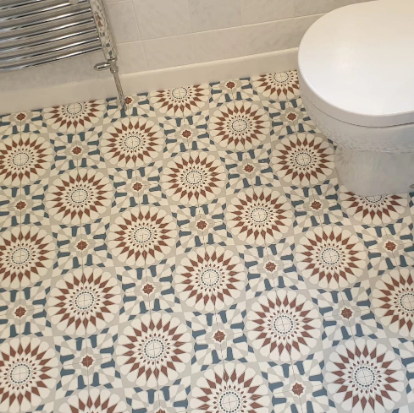What is the purpose of this image?
Answer the question in a detailed and comprehensive manner.

The caption states that 'this image is part of a showcase highlighting various vinyl flooring projects', which implies that the primary purpose of this image is to display and promote vinyl flooring projects.